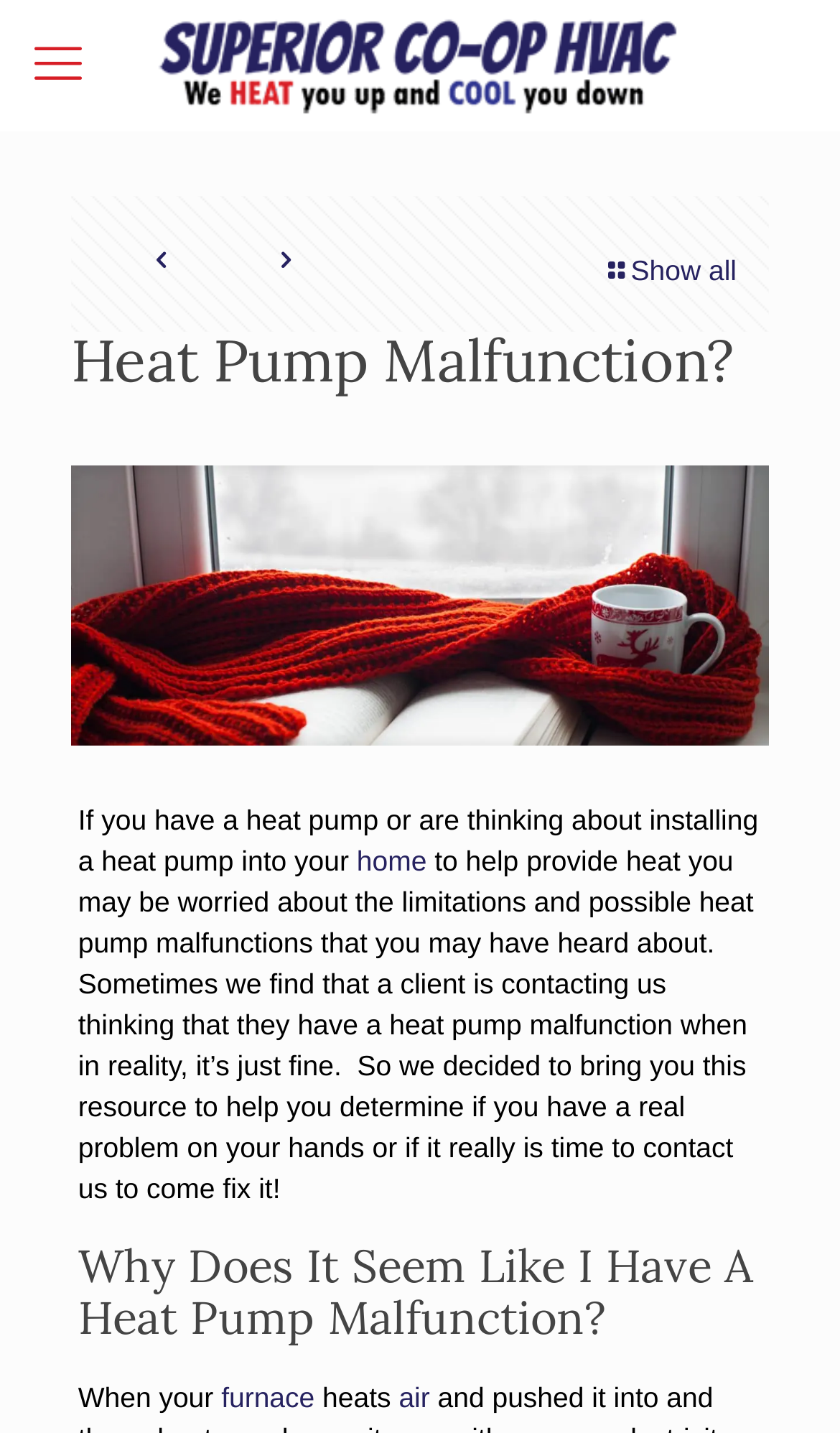Determine and generate the text content of the webpage's headline.

Heat Pump Malfunction?